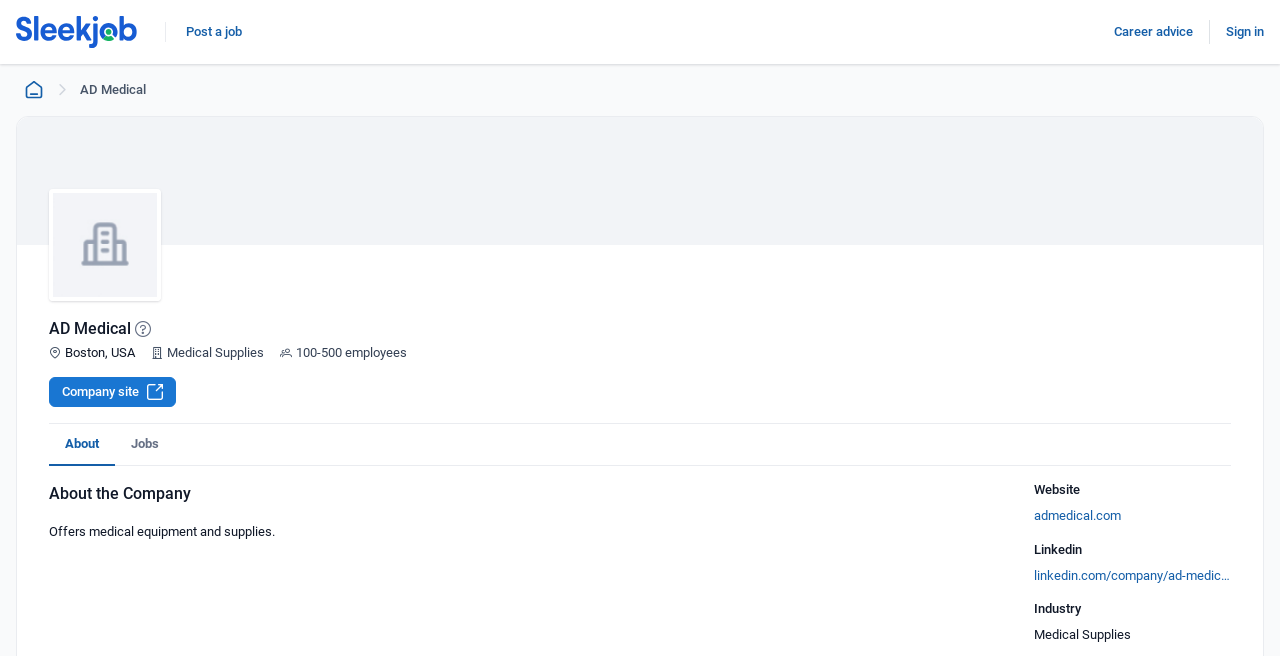Answer the question with a single word or phrase: 
What is the company name?

AD Medical